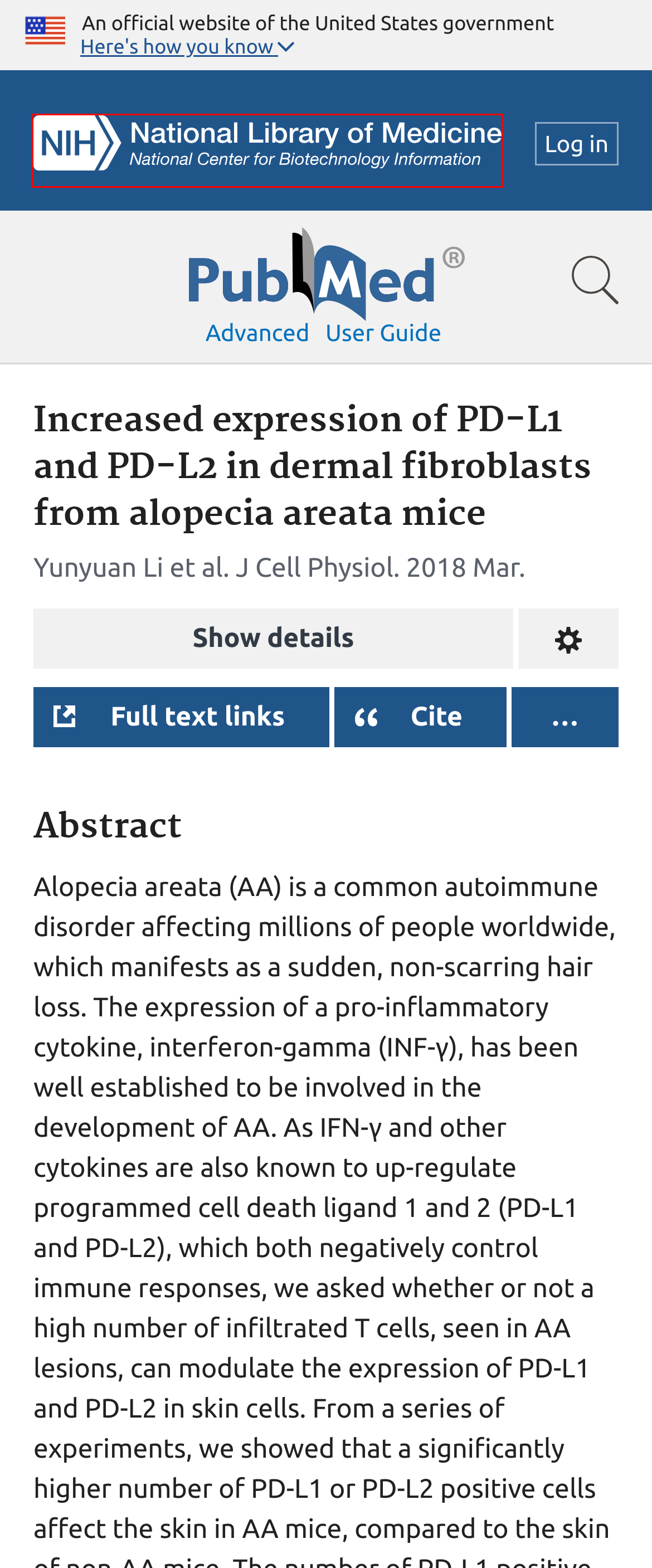You have a screenshot of a webpage, and a red bounding box highlights an element. Select the webpage description that best fits the new page after clicking the element within the bounding box. Options are:
A. MedGen for PubMed (Select 28777458) - MedGen - NCBI
B. NCBI - National Center for Biotechnology Information/NLM/NIH · GitHub
C. Gene Links for PubMed (Select 28777458) - Gene - NCBI
D. Careers @ NLM
E. Nucleotide (RefSeq) Links for PubMed (Select 28777458) - Nucleotide - NCBI
F. National Center for Biotechnology Information
G. Log in / 
    NCBI
H. The Clinical Proteomic Technologies for Cancer | Details for CPTC-CD274-1

F